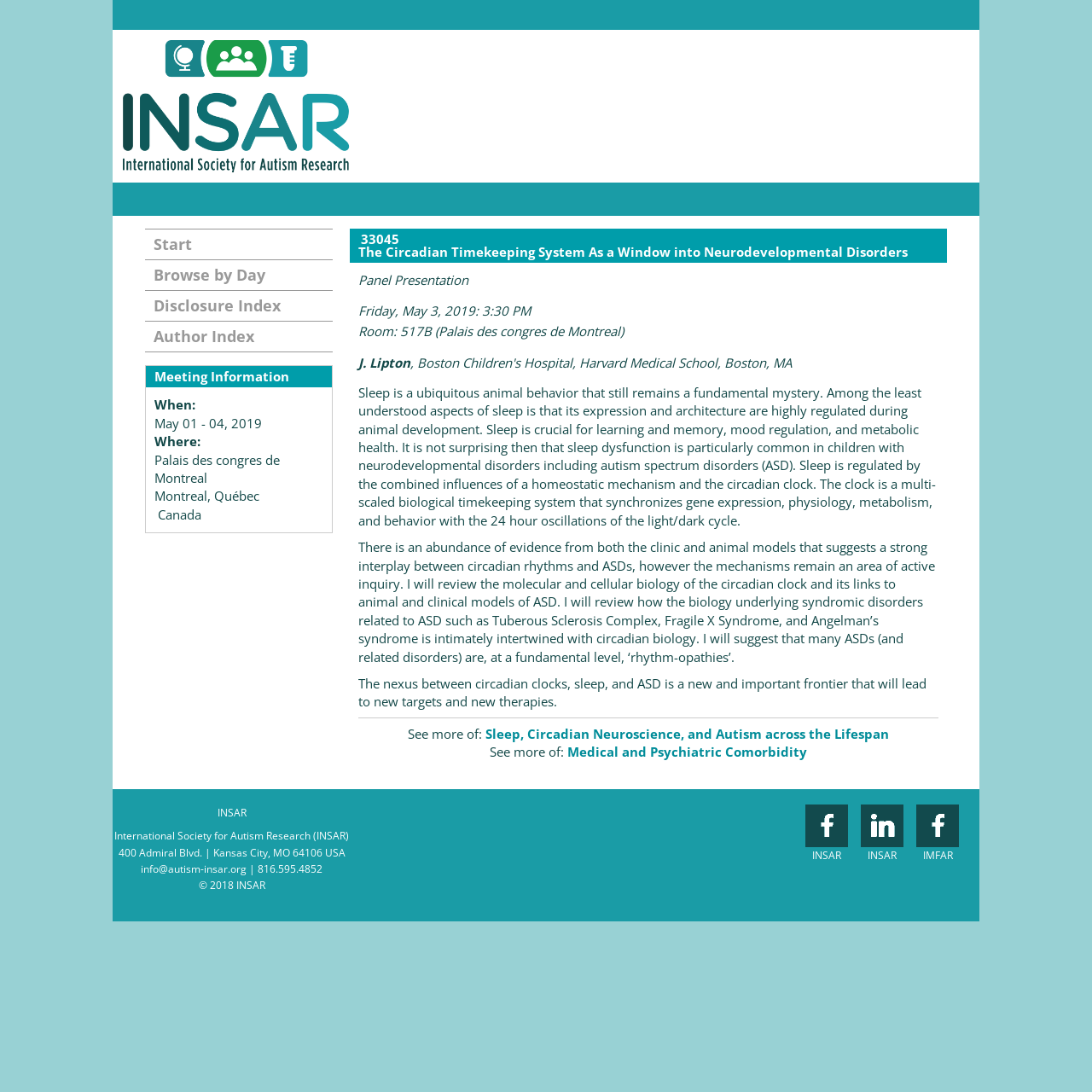What is the organization hosting the meeting?
Based on the image, answer the question with a single word or brief phrase.

INSAR